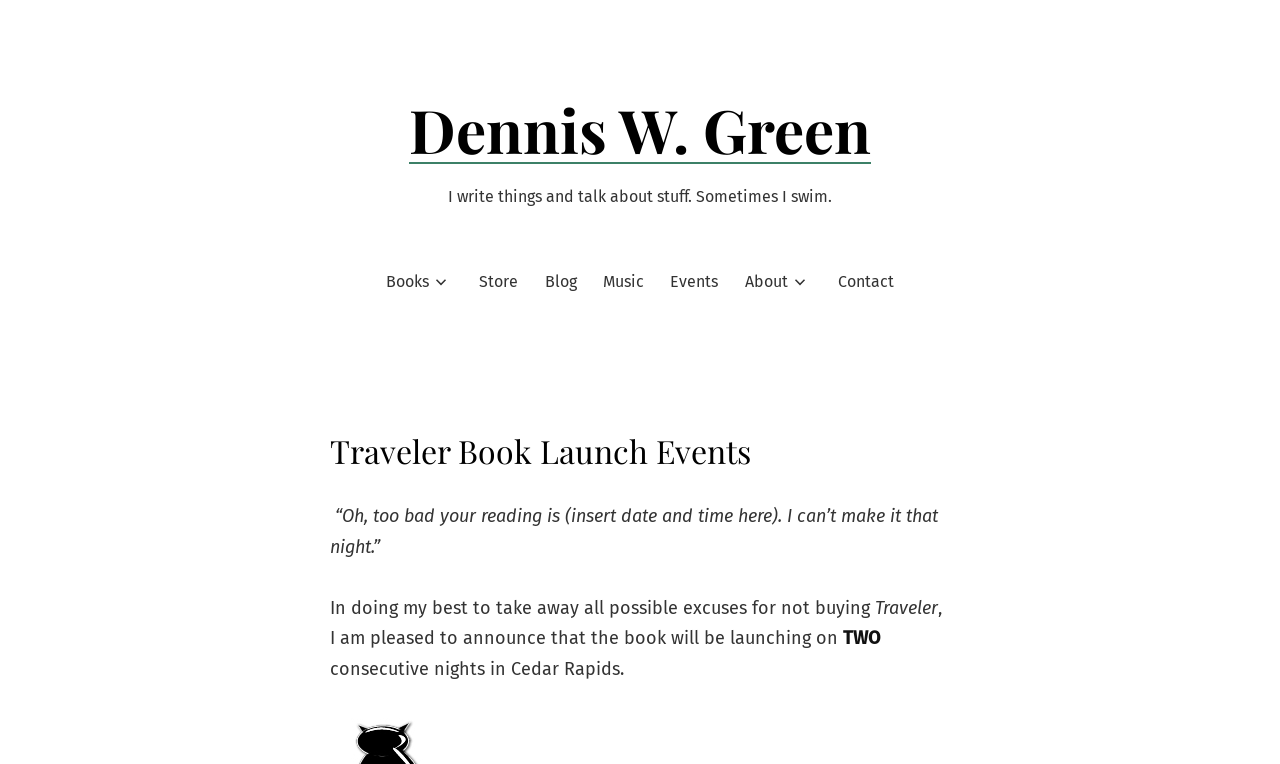Identify the bounding box coordinates of the region that should be clicked to execute the following instruction: "go to Books page".

[0.301, 0.351, 0.335, 0.388]